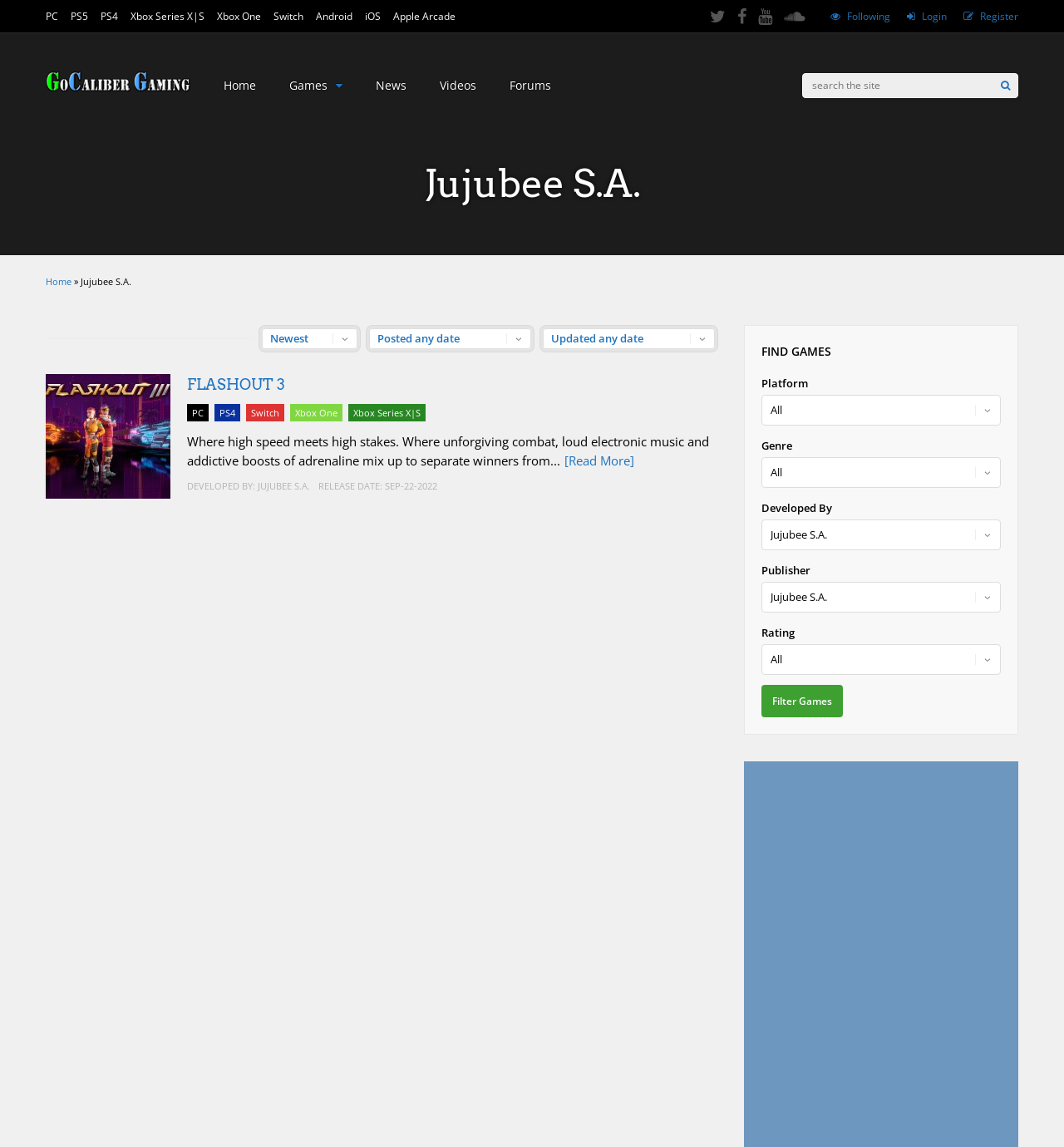What is the purpose of the 'Filter Games' button?
Using the visual information, reply with a single word or short phrase.

To filter games based on selected criteria